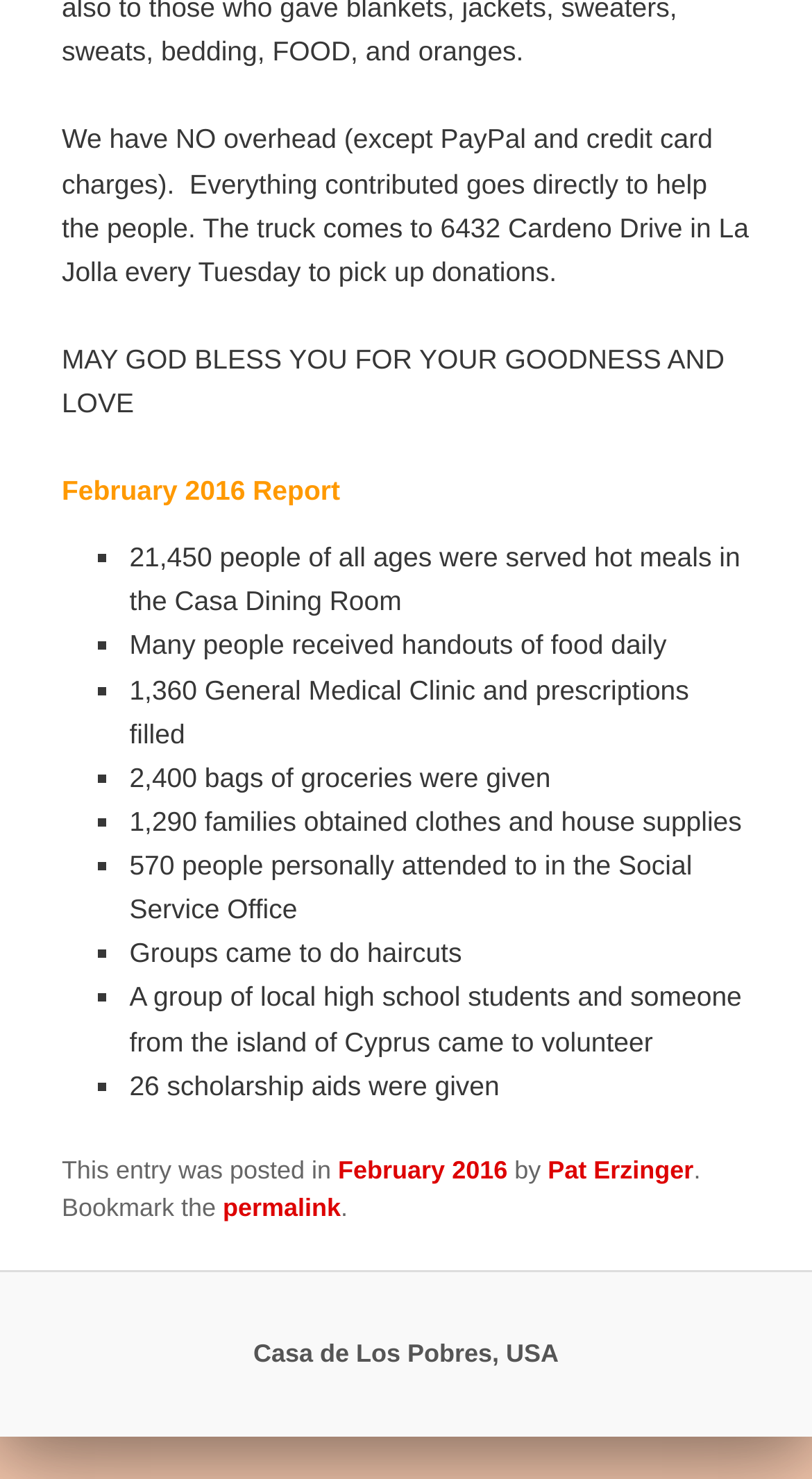What is the name of the author of the latest article?
Provide a concise answer using a single word or phrase based on the image.

Pat Erzinger